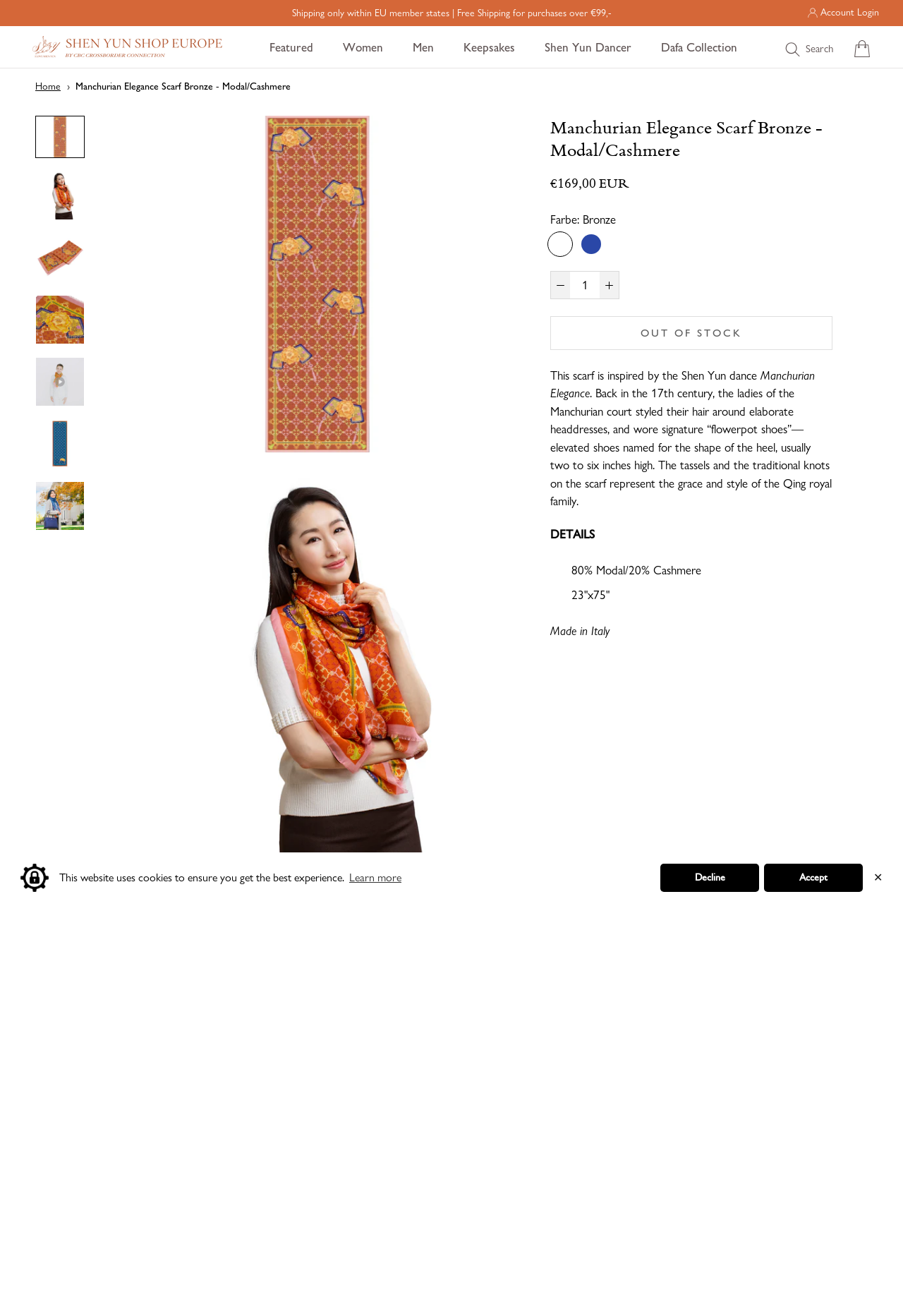What is the material of the scarf?
Kindly answer the question with as much detail as you can.

I found the answer by looking at the section where the product details are listed. The material is described as '80% Modal/20% Cashmere'.